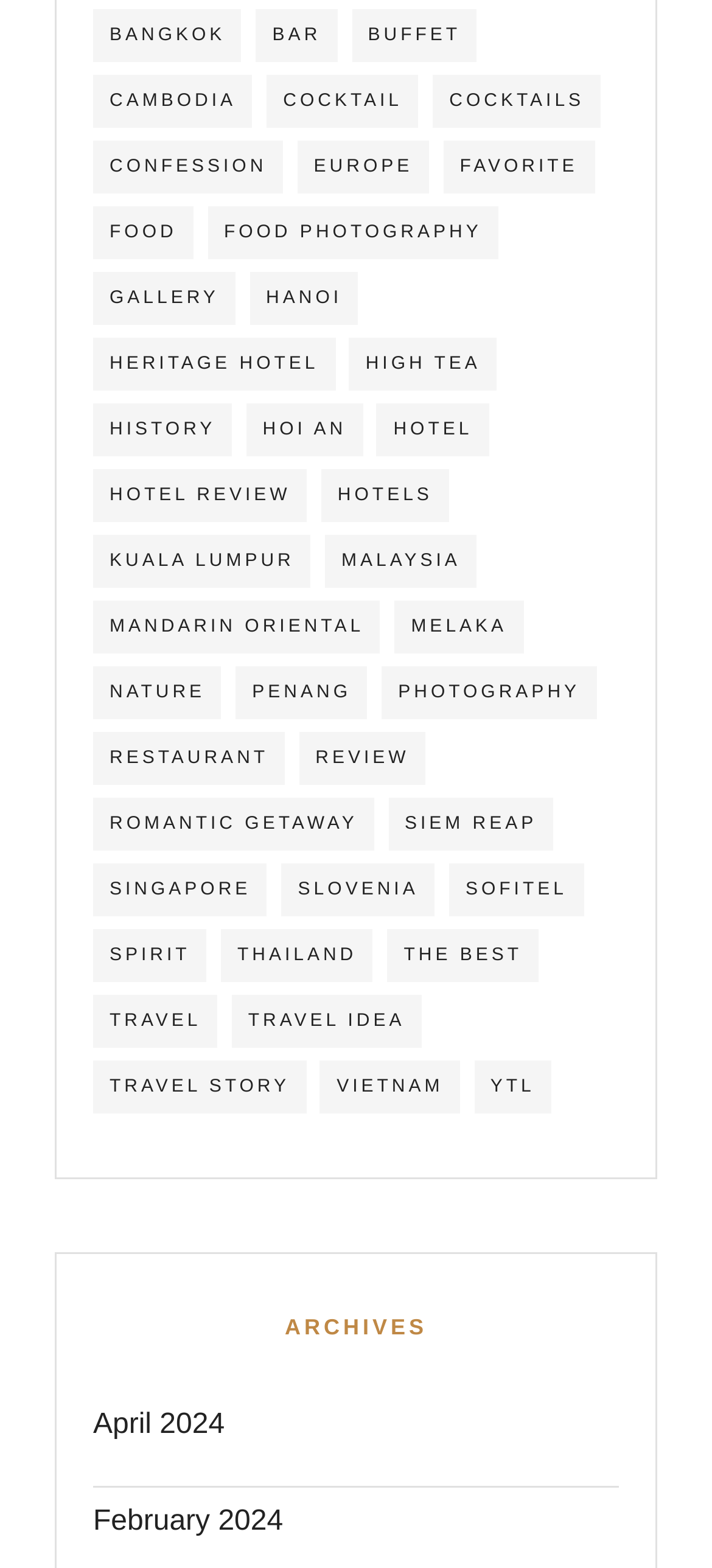How many links are there on this webpage?
Respond to the question with a single word or phrase according to the image.

725